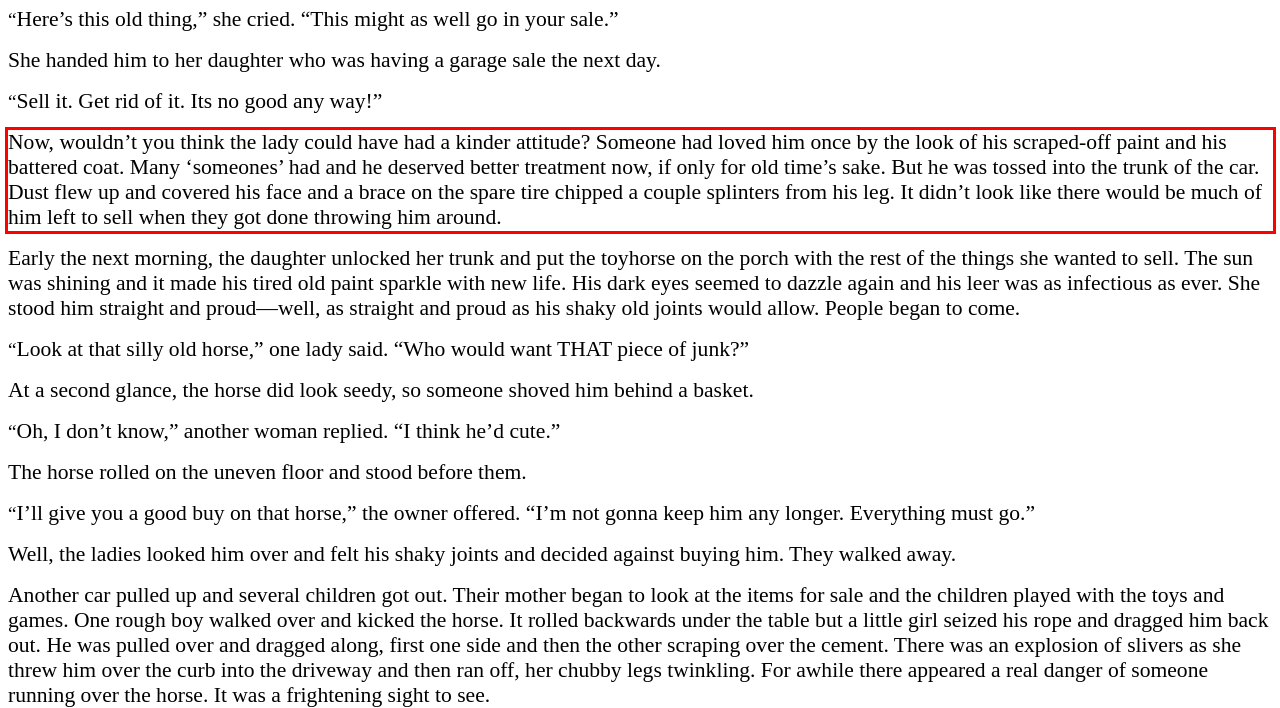There is a screenshot of a webpage with a red bounding box around a UI element. Please use OCR to extract the text within the red bounding box.

Now, wouldn’t you think the lady could have had a kinder attitude? Someone had loved him once by the look of his scraped-off paint and his battered coat. Many ‘someones’ had and he deserved better treatment now, if only for old time’s sake. But he was tossed into the trunk of the car. Dust flew up and covered his face and a brace on the spare tire chipped a couple splinters from his leg. It didn’t look like there would be much of him left to sell when they got done throwing him around.